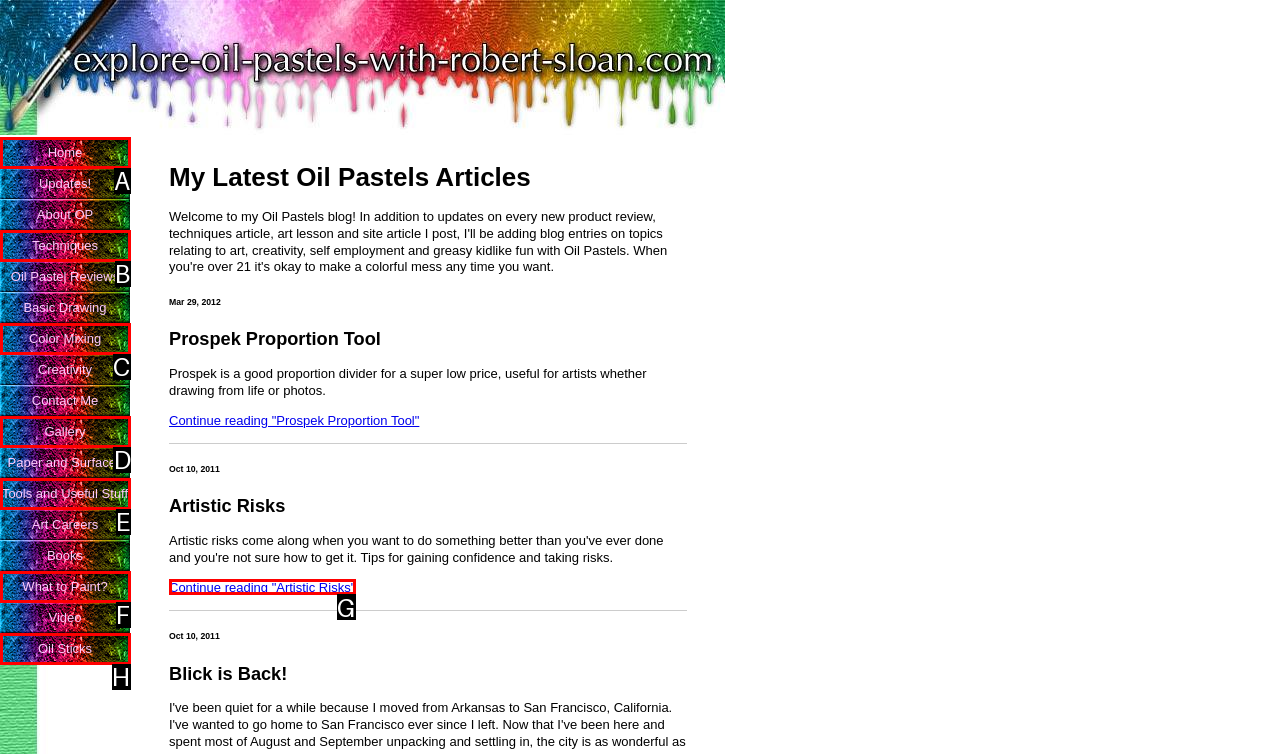Find the appropriate UI element to complete the task: View the Gallery. Indicate your choice by providing the letter of the element.

D